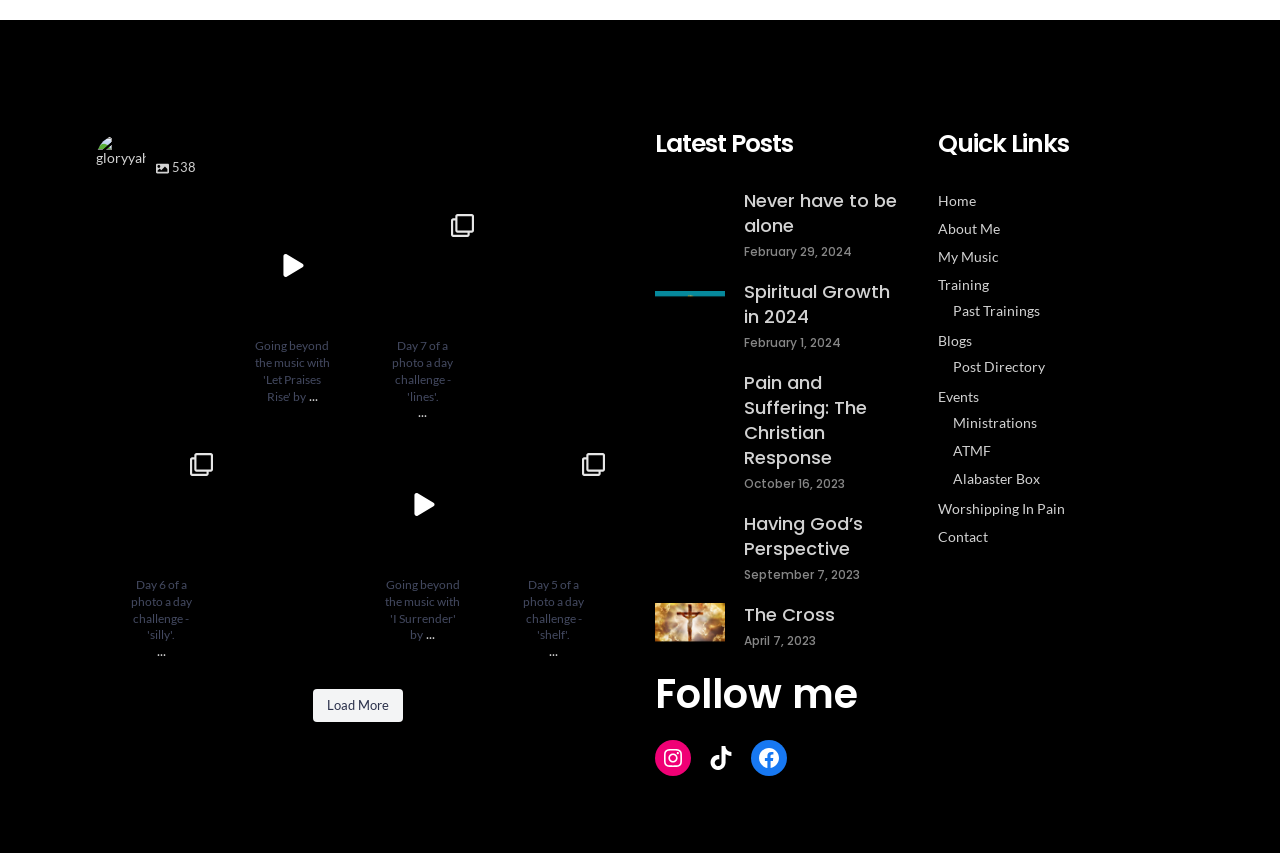Please locate the bounding box coordinates of the region I need to click to follow this instruction: "Click on the 'Load More' button".

[0.244, 0.808, 0.314, 0.847]